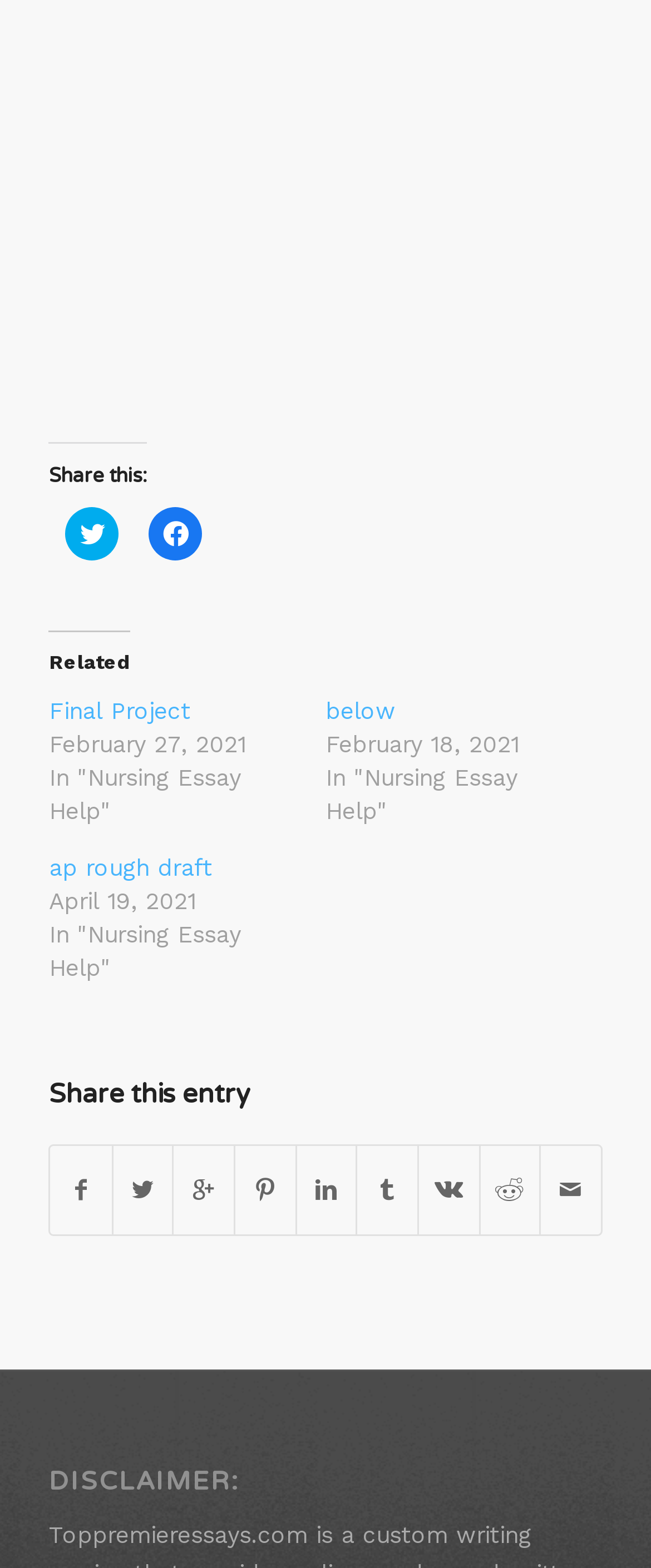Please mark the clickable region by giving the bounding box coordinates needed to complete this instruction: "Check the post 'ap rough draft'".

[0.075, 0.545, 0.326, 0.562]